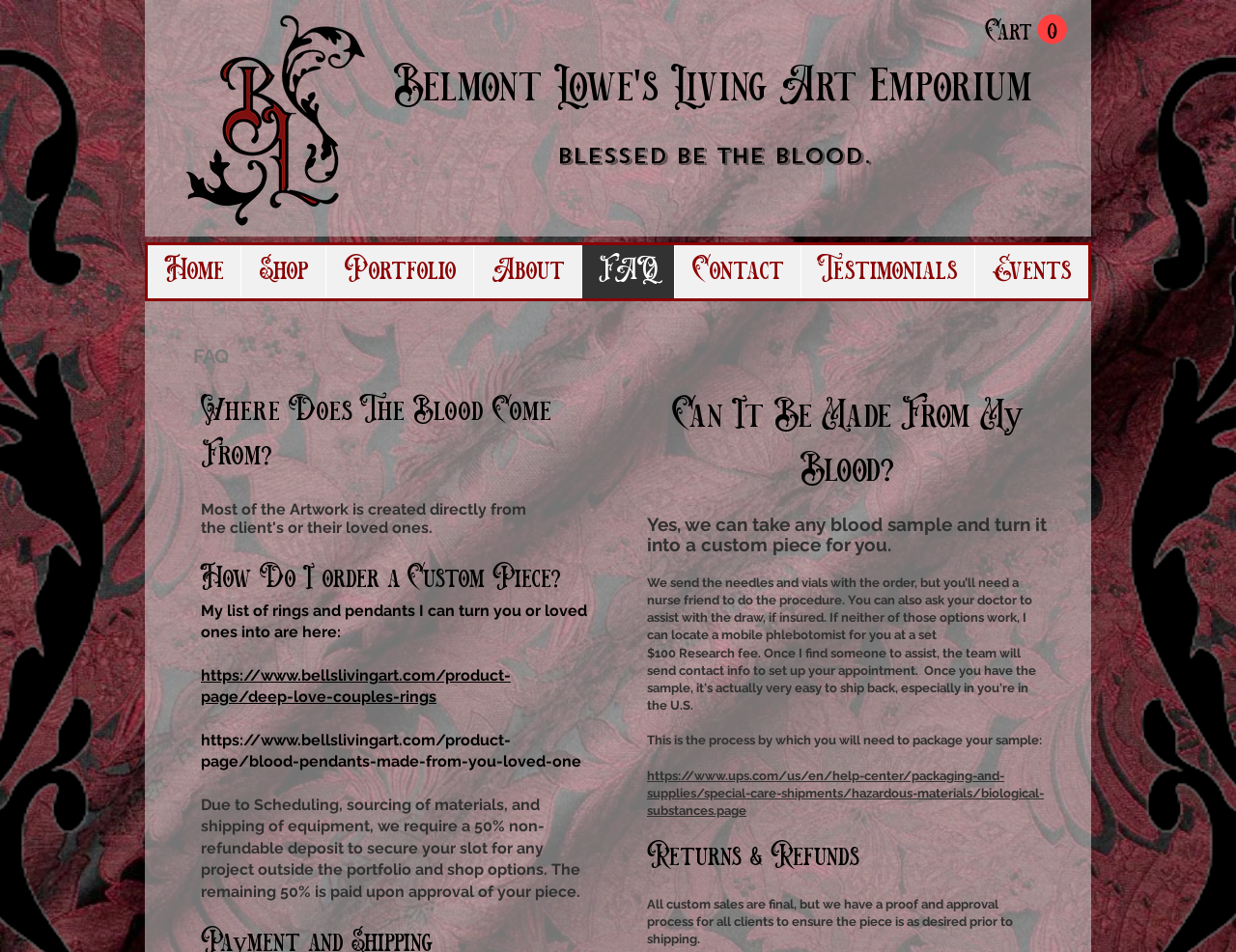Provide a comprehensive description of the webpage.

This webpage is about Belmont Lowe's Living Art Emporium, an art studio that creates custom pieces using blood. The page is divided into sections, with a navigation menu at the top right corner, featuring links to different parts of the website, including Home, Shop, Portfolio, About, FAQ, Contact, Testimonials, and Events.

At the top center of the page, there is a heading that reads "Belmont Lowe's Living Art Emporium" and a smaller heading below it that says "Blessed be the Blood." To the left of these headings is the BL logo, an image of a logo edited from a PNG file.

Below the headings, there is a section dedicated to Frequently Asked Questions (FAQ). This section is divided into several subtopics, each with a question and a corresponding answer. The first question is "Where Does The Blood Come From?" followed by answers that explain the process of creating artwork from blood.

The next question is "How Do I order a Custom Piece?" which is answered with a description of the process and a link to a product page for custom orders. The following questions and answers cover topics such as the materials used, scheduling, and shipping.

Further down the page, there is a question about whether the artwork can be made from the customer's own blood, which is answered affirmatively, with an explanation of the process and a note about the need for a nurse or doctor to assist with the blood draw.

The final section of the FAQ page covers returns and refunds, stating that all custom sales are final, but with a proof and approval process in place to ensure customer satisfaction.